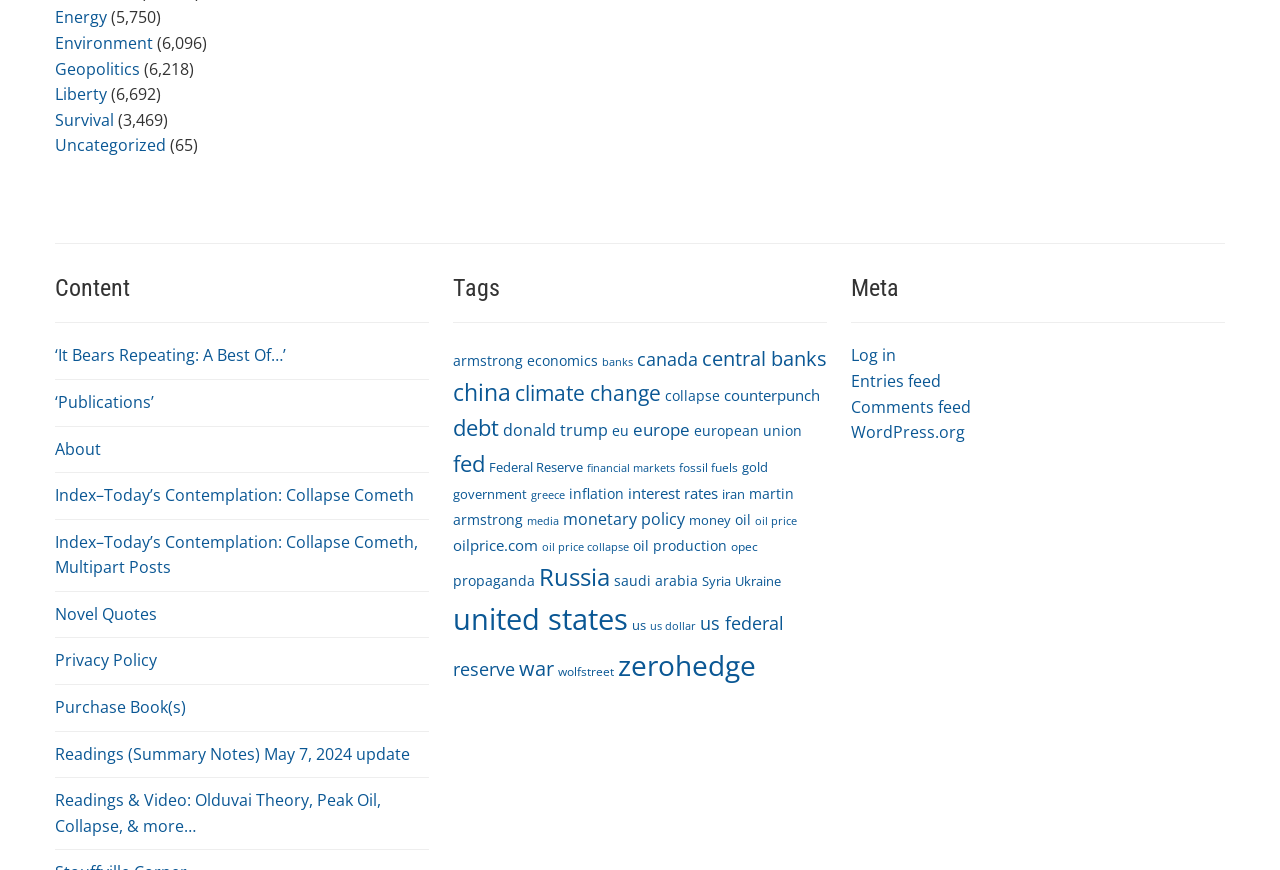Point out the bounding box coordinates of the section to click in order to follow this instruction: "Log in to the website".

[0.665, 0.396, 0.7, 0.421]